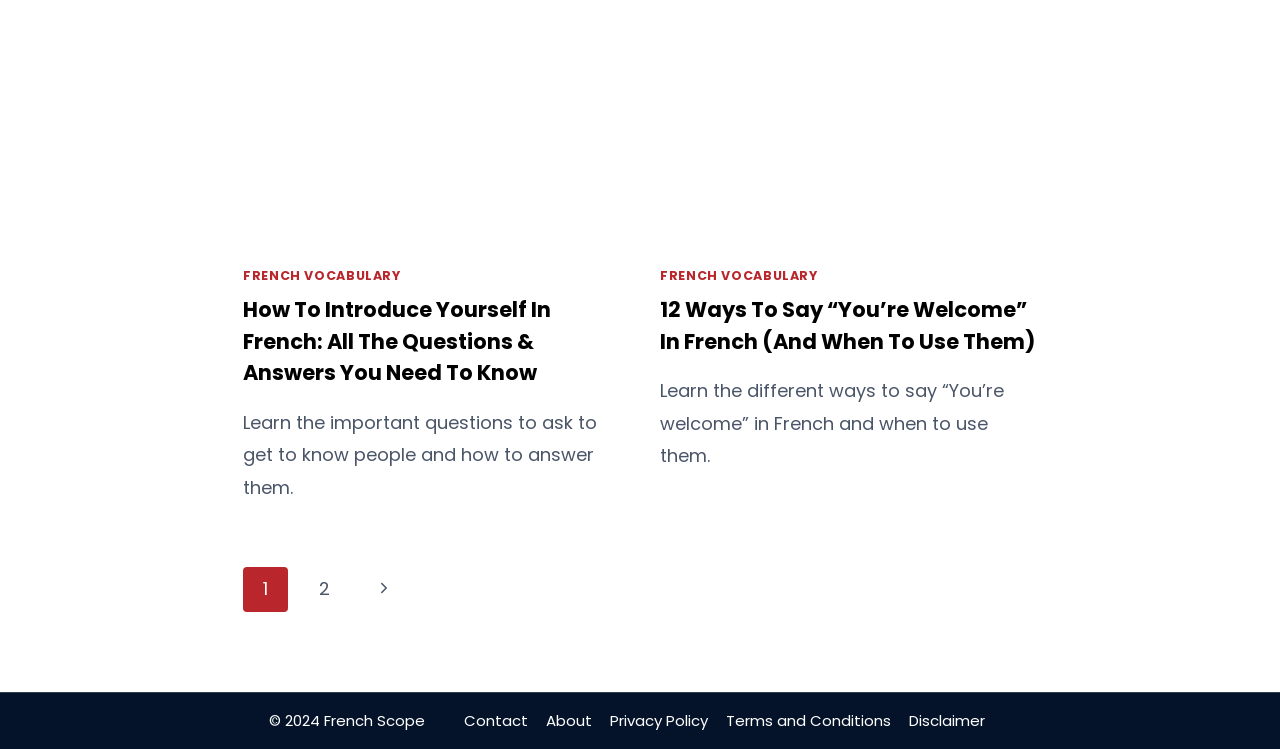Please locate the bounding box coordinates of the element that should be clicked to complete the given instruction: "Go to Higher Ed Dive".

None